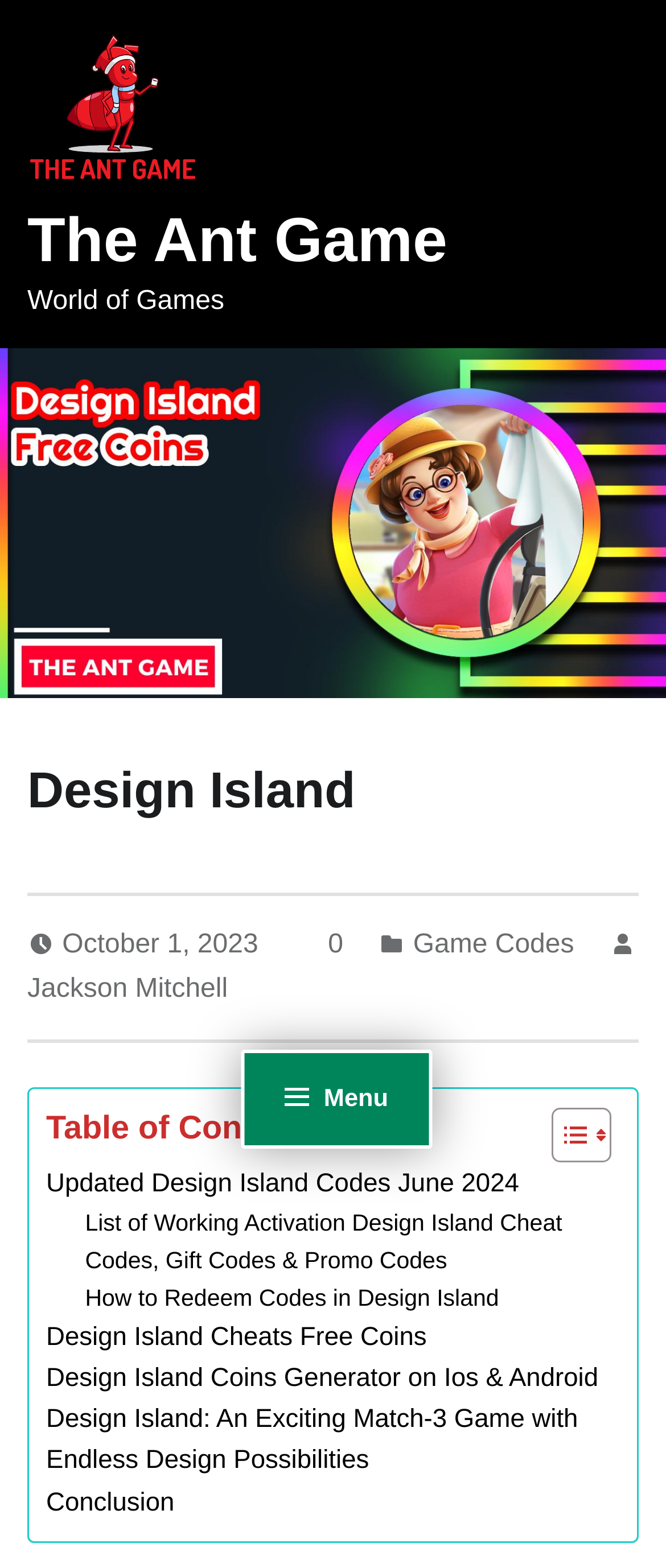What is the name of the author?
Answer the question with a detailed and thorough explanation.

I found the answer by looking at the footer section of the webpage, where it says 'Jackson Mitchell', indicating the name of the author.